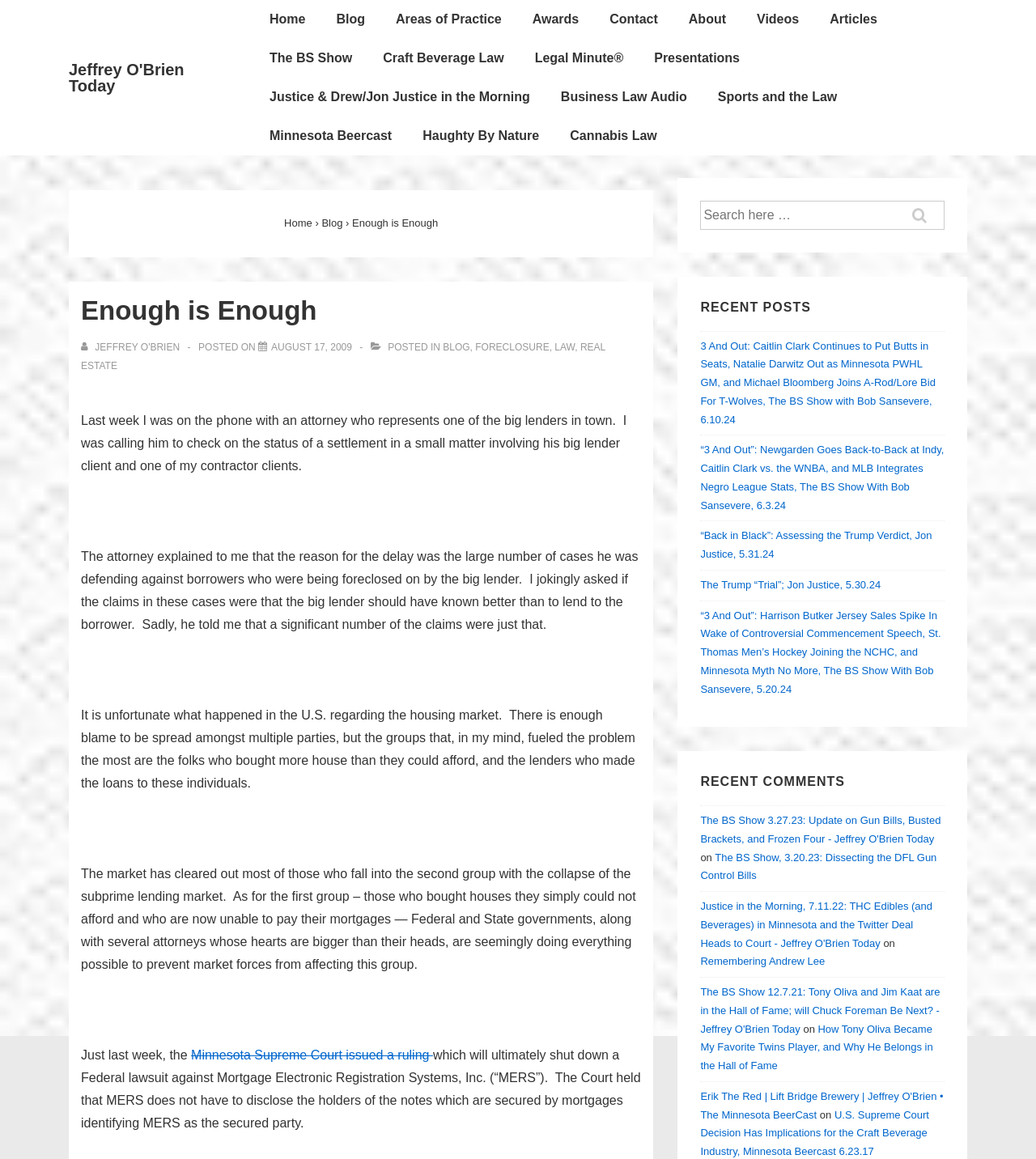What is the name of the author of the blog post?
Look at the image and provide a short answer using one word or a phrase.

Jeffrey O'Brien